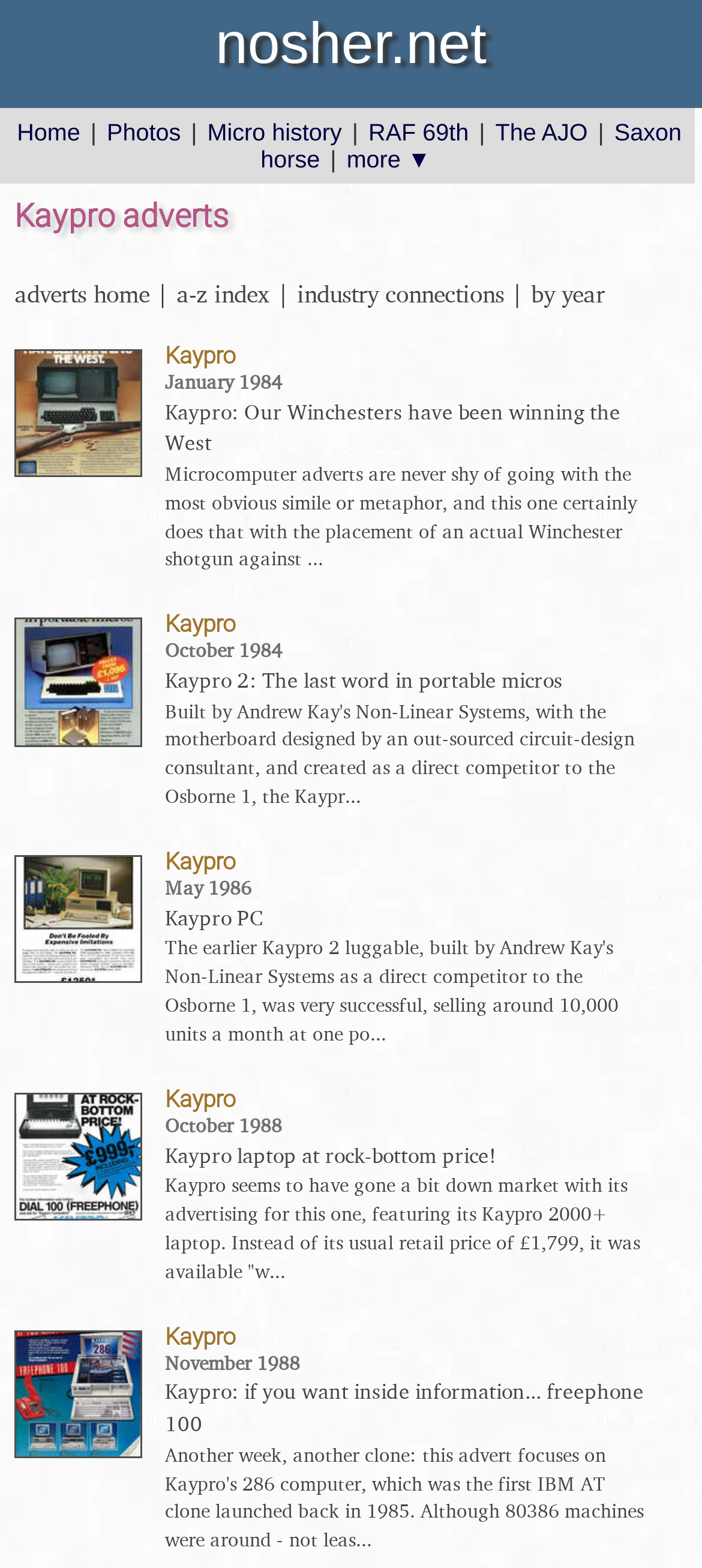Utilize the details in the image to give a detailed response to the question: What is the earliest year mentioned in the Kaypro adverts?

After reviewing the webpage's content, I found that the earliest year mentioned in the Kaypro adverts is 1984, specifically in the advert titled 'Kaypro: Our Winchesters have been winning the West'.